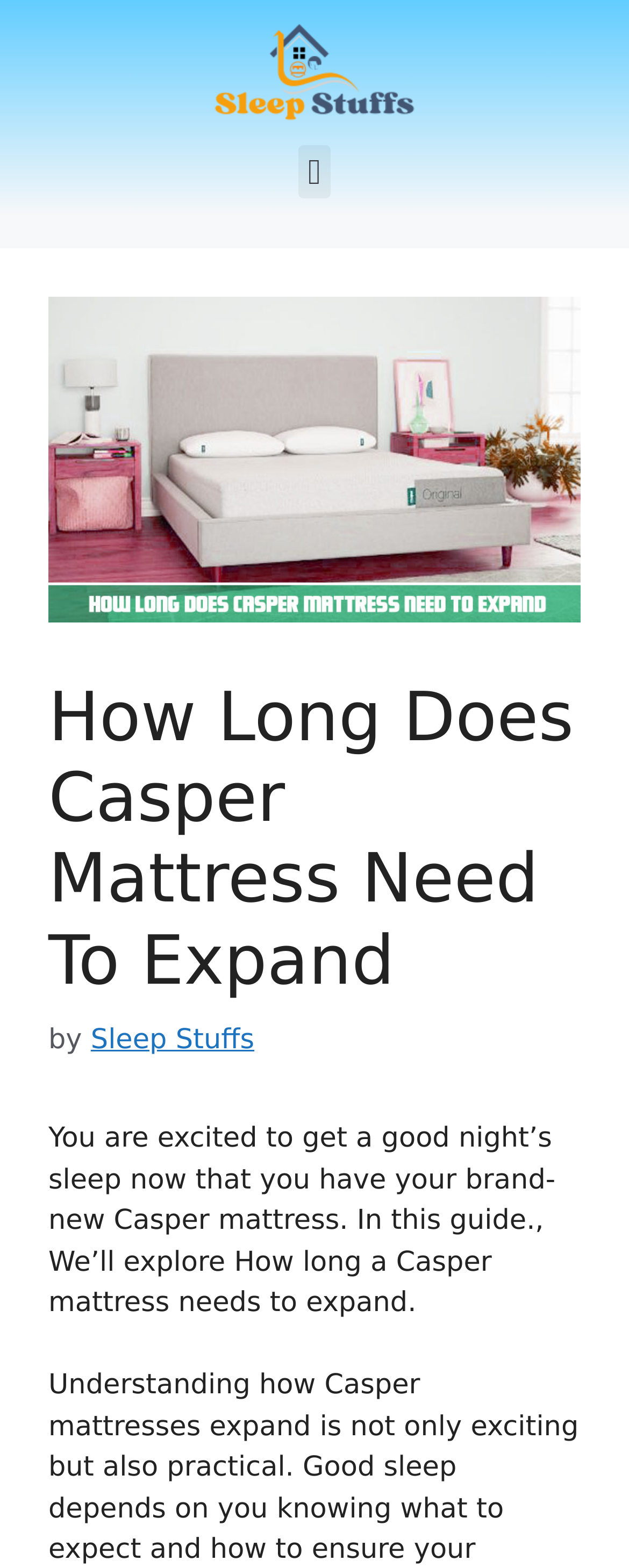Summarize the contents and layout of the webpage in detail.

The webpage is about discovering the ideal Casper mattress expansion time for a good night's sleep. At the top-left corner, there is a link and an image with the text "sleepstuffs-1". Next to it, on the right, is a button labeled "Menu Toggle". 

Below the button, there is a large image that spans most of the width of the page, with the title "How long does casper mattress need to expand" written on it. 

Underneath the image, there is a header section that contains the main title "How Long Does Casper Mattress Need To Expand" in a large font size. The title is followed by the text "by" and a link to "Sleep Stuffs". 

Below the header section, there is a paragraph of text that explains the purpose of the guide, which is to explore how long a Casper mattress needs to expand for a good night's sleep.